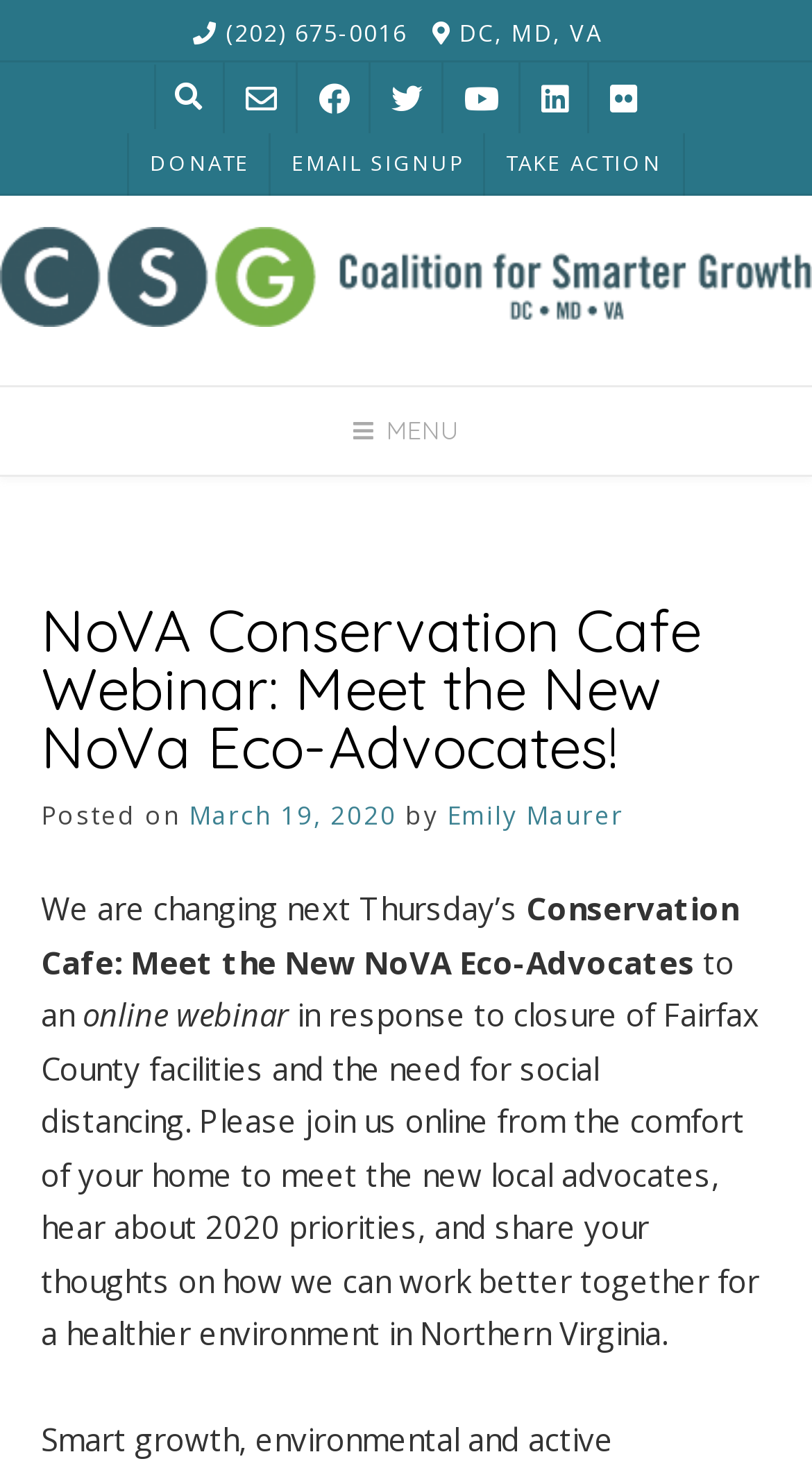How many social media links are there?
Ensure your answer is thorough and detailed.

I counted the number of link elements with icons, which are located horizontally next to each other, starting from the left with the bounding box coordinates [0.277, 0.042, 0.367, 0.091] and ending at [0.81, 0.042, 0.91, 0.091]. There are 6 of them.